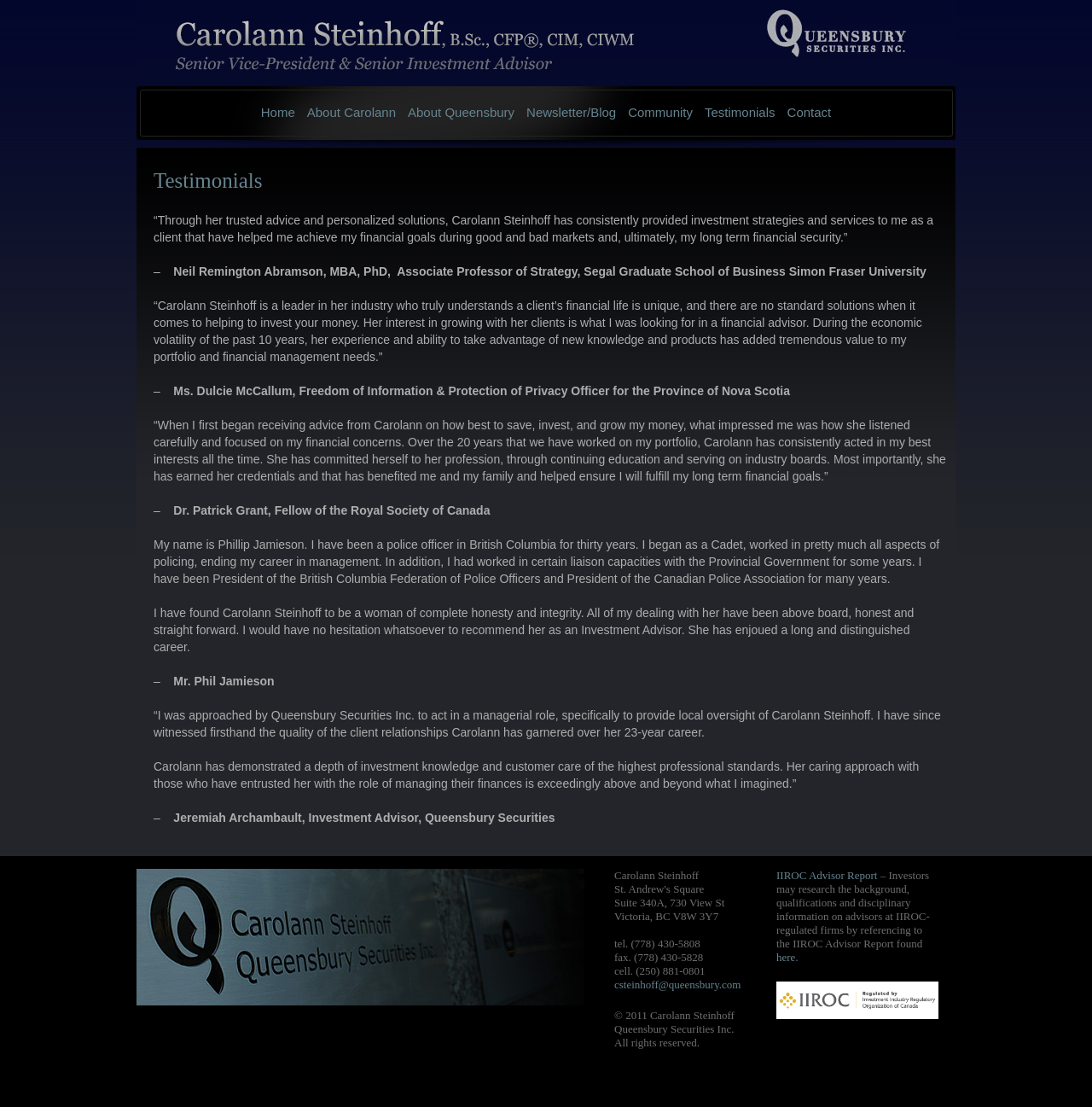Based on the image, give a detailed response to the question: What is the phone number of Carolann Steinhoff's office?

The phone number of Carolann Steinhoff's office can be found in the contentinfo section at the bottom of the webpage. The phone number is listed as 'tel. (778) 430-5808'.